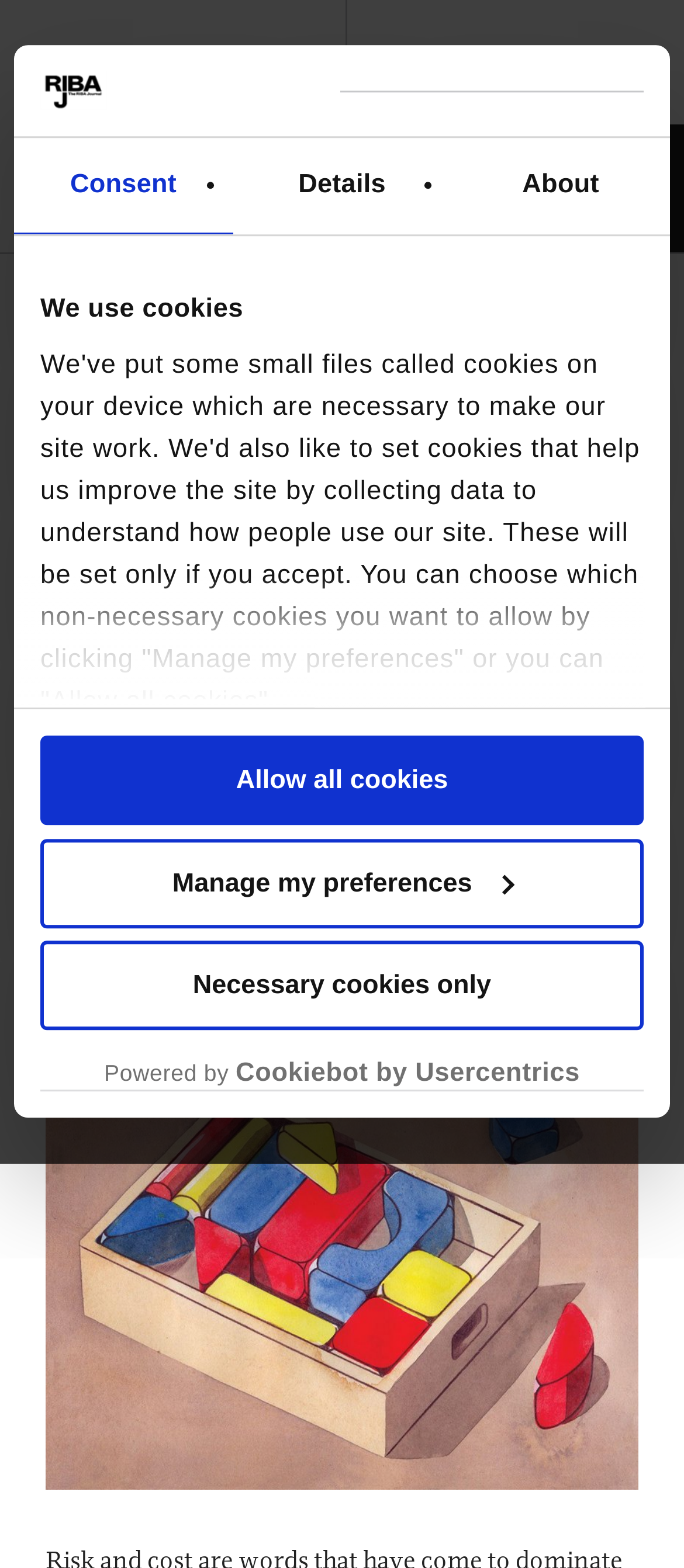Please determine the bounding box coordinates of the element to click in order to execute the following instruction: "Click the 'Products' link". The coordinates should be four float numbers between 0 and 1, specified as [left, top, right, bottom].

[0.242, 0.246, 0.376, 0.259]